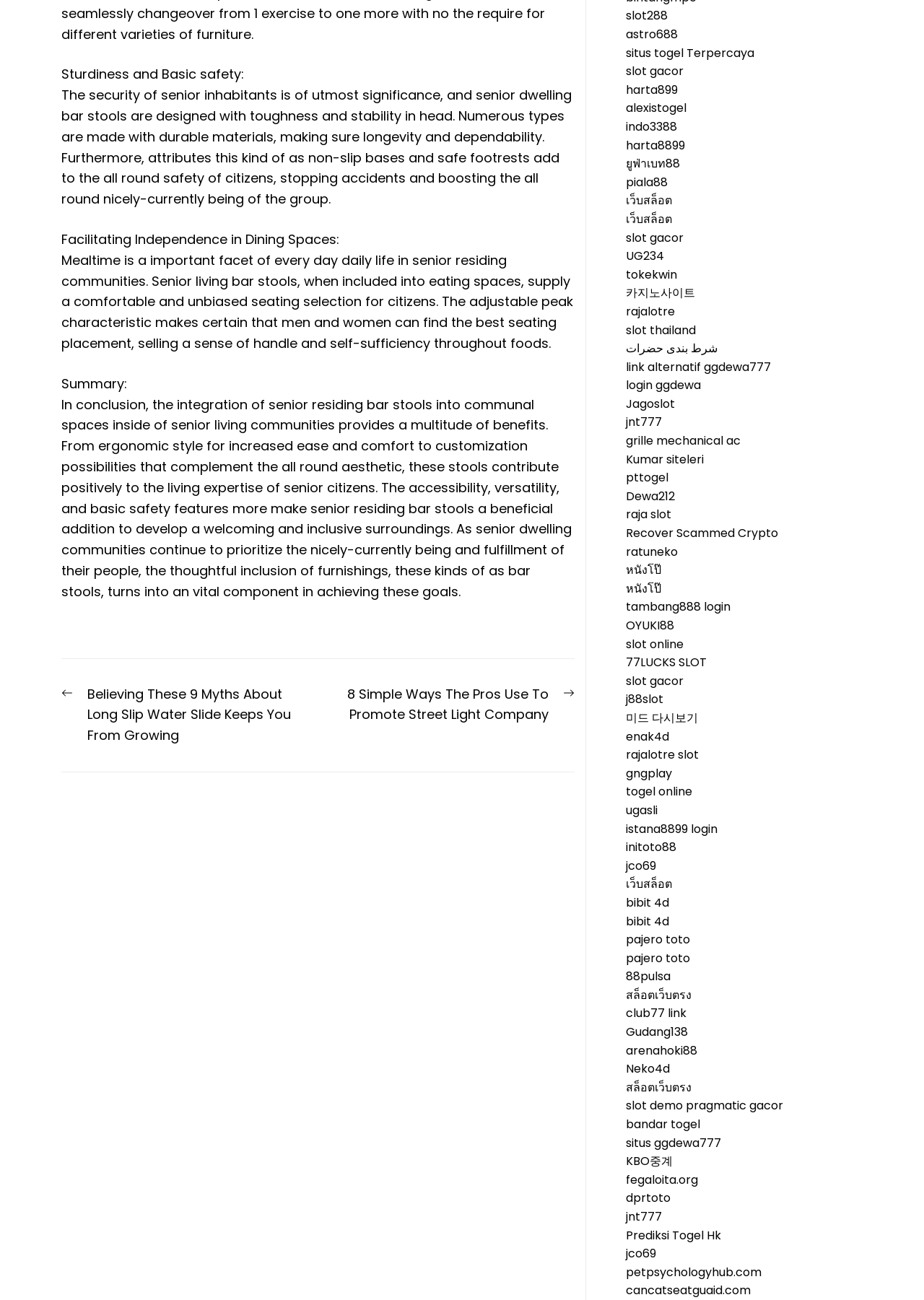Determine the bounding box of the UI component based on this description: "indo3388". The bounding box coordinates should be four float values between 0 and 1, i.e., [left, top, right, bottom].

[0.677, 0.091, 0.733, 0.104]